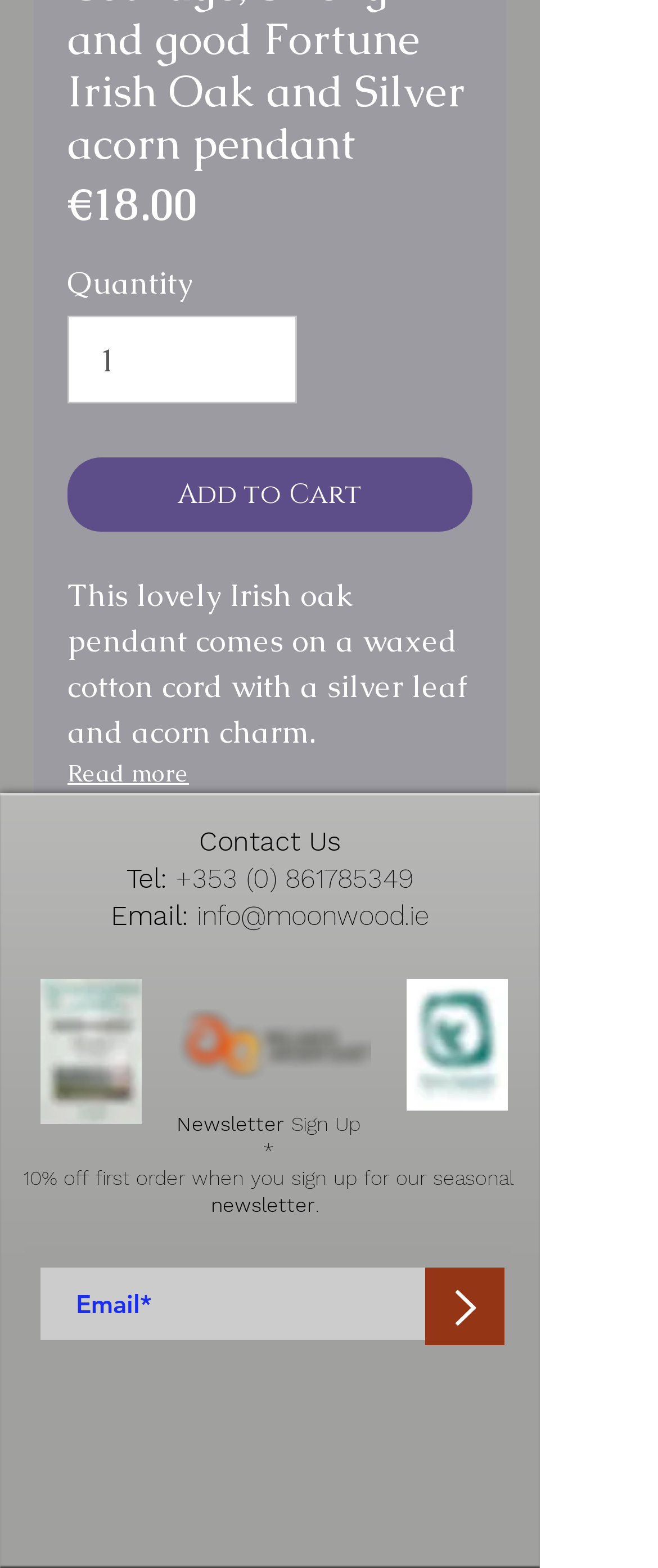What is the purpose of the 'Newsletter' section?
Please give a detailed and thorough answer to the question, covering all relevant points.

The 'Newsletter' section allows users to sign up for the website's newsletter, which offers a 10% discount on the first order. It is a way for the website to engage with its customers and provide them with exclusive offers.